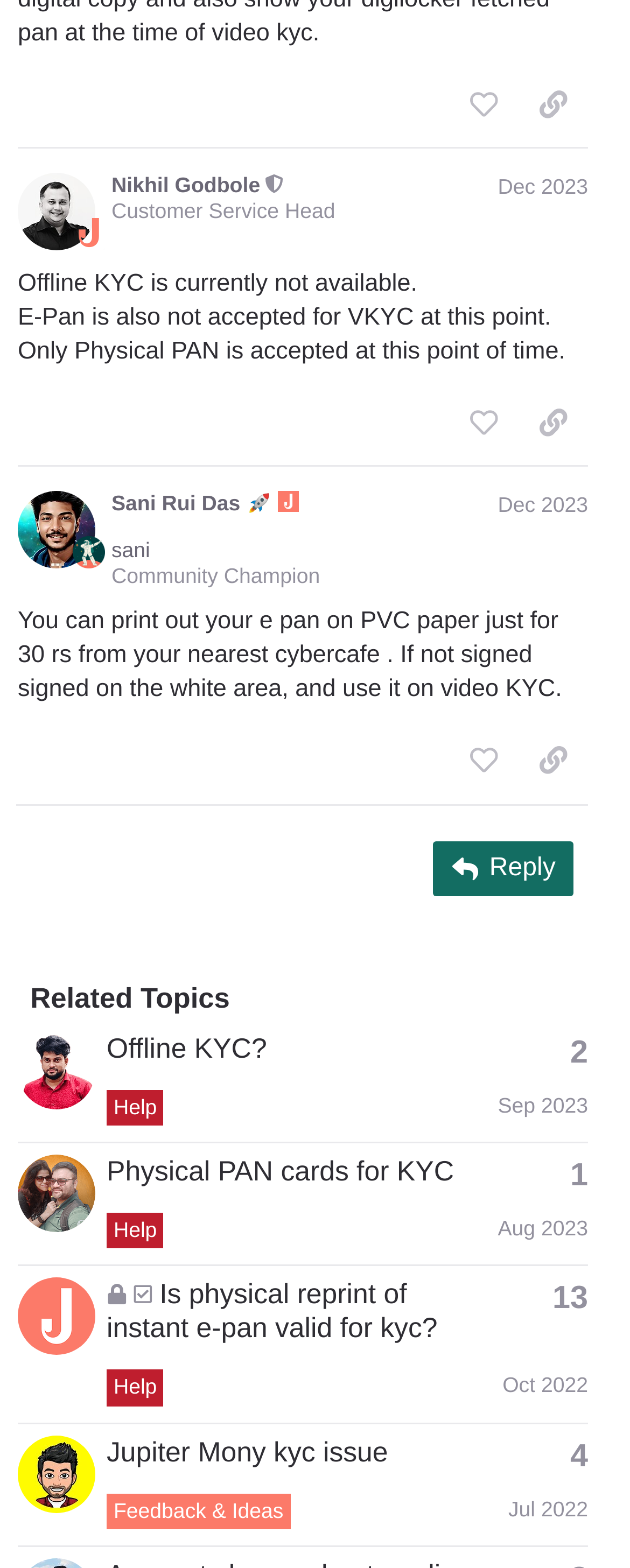Could you provide the bounding box coordinates for the portion of the screen to click to complete this instruction: "Click the 'Reply' button"?

[0.688, 0.537, 0.911, 0.571]